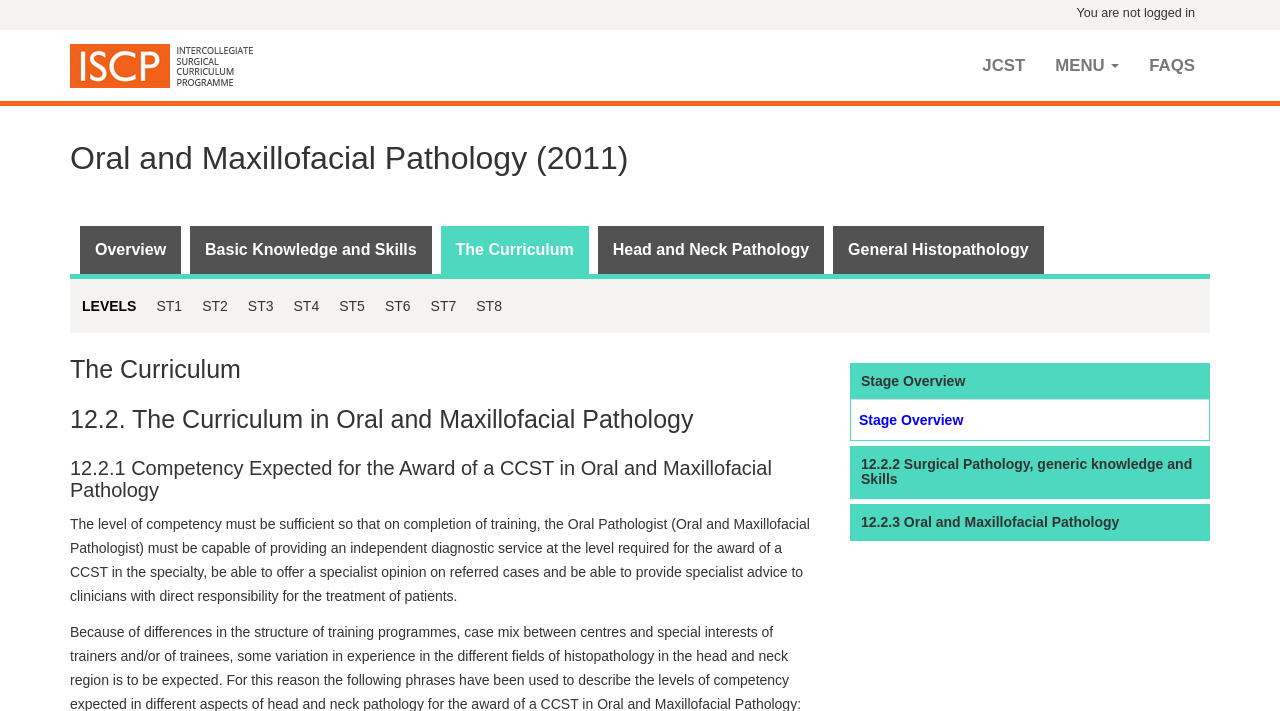Please provide a one-word or short phrase answer to the question:
What is the purpose of the table?

To display levels